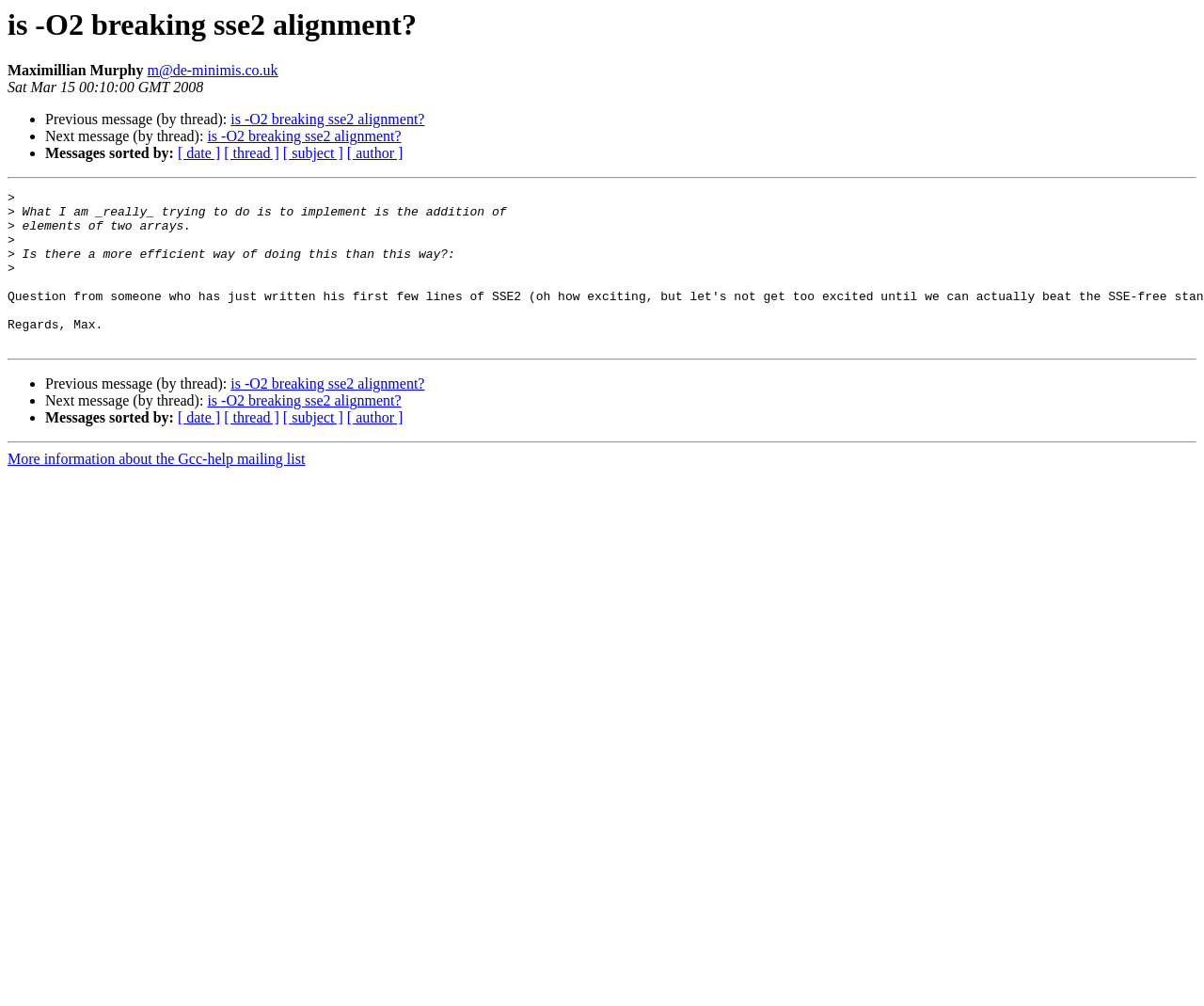Please pinpoint the bounding box coordinates for the region I should click to adhere to this instruction: "Click on the Click For Details button".

None